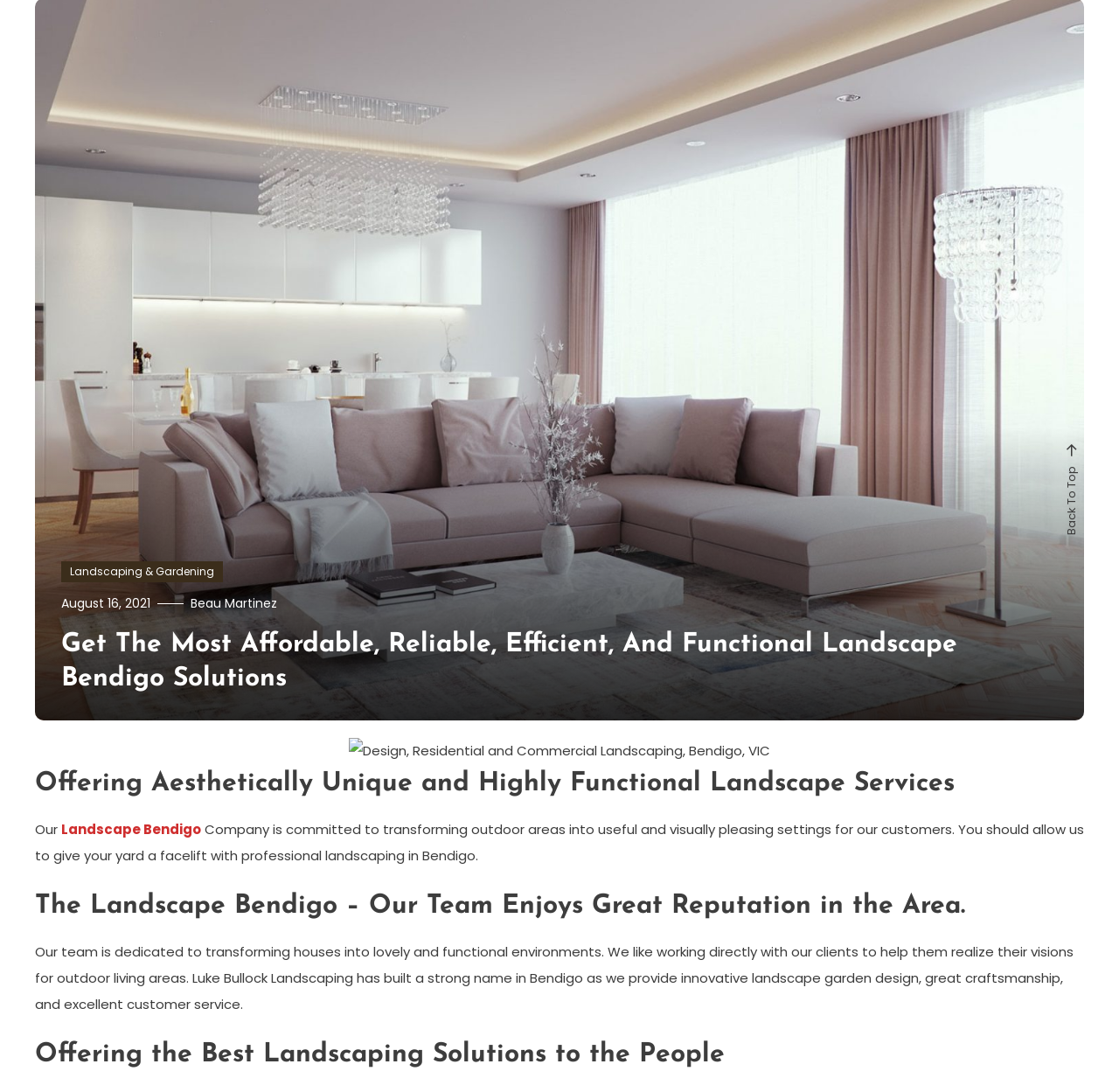Extract the bounding box of the UI element described as: "August 16, 2021August 16, 2021".

[0.055, 0.545, 0.134, 0.561]